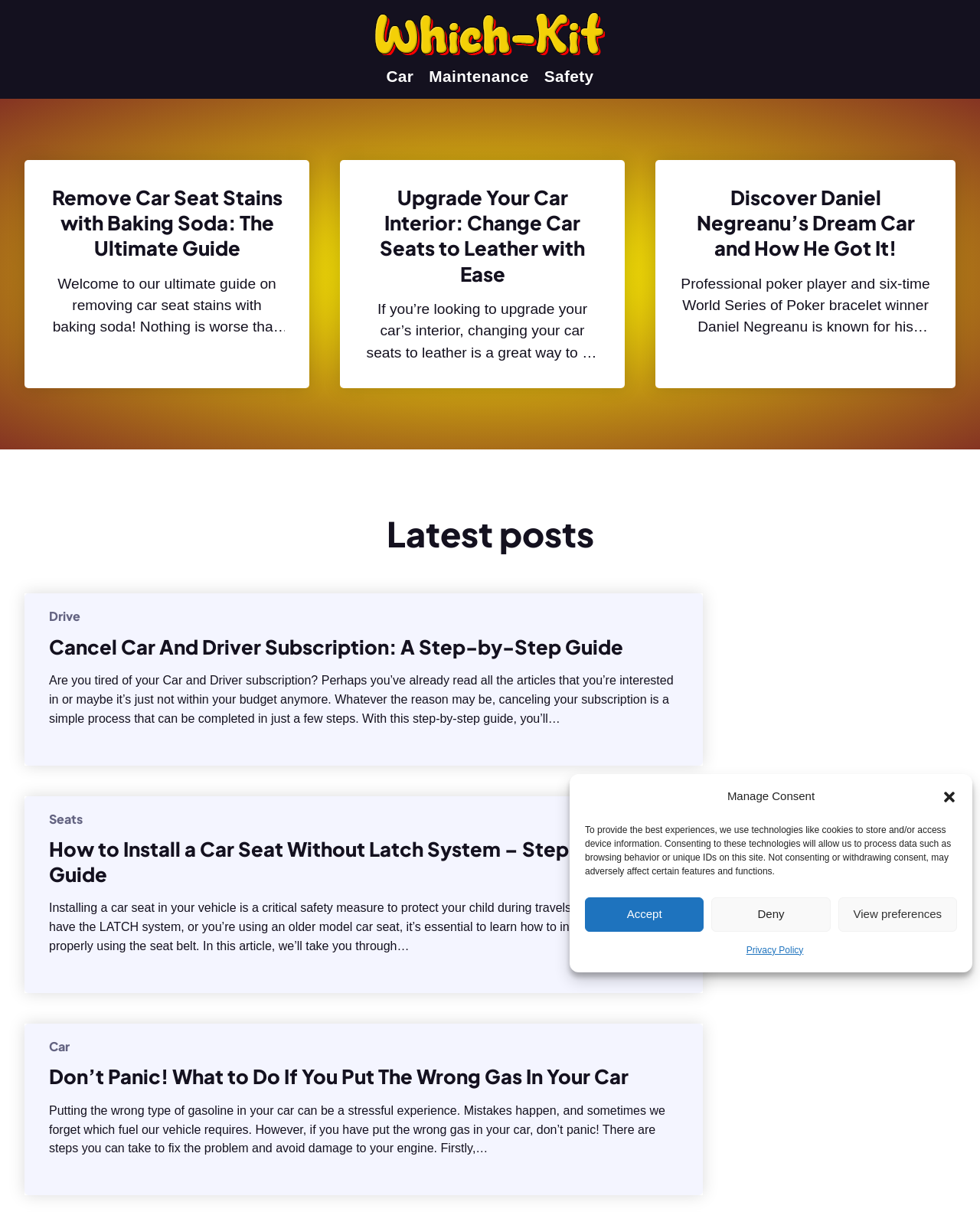Determine the bounding box for the UI element as described: "Privacy Policy". The coordinates should be represented as four float numbers between 0 and 1, formatted as [left, top, right, bottom].

[0.761, 0.775, 0.82, 0.793]